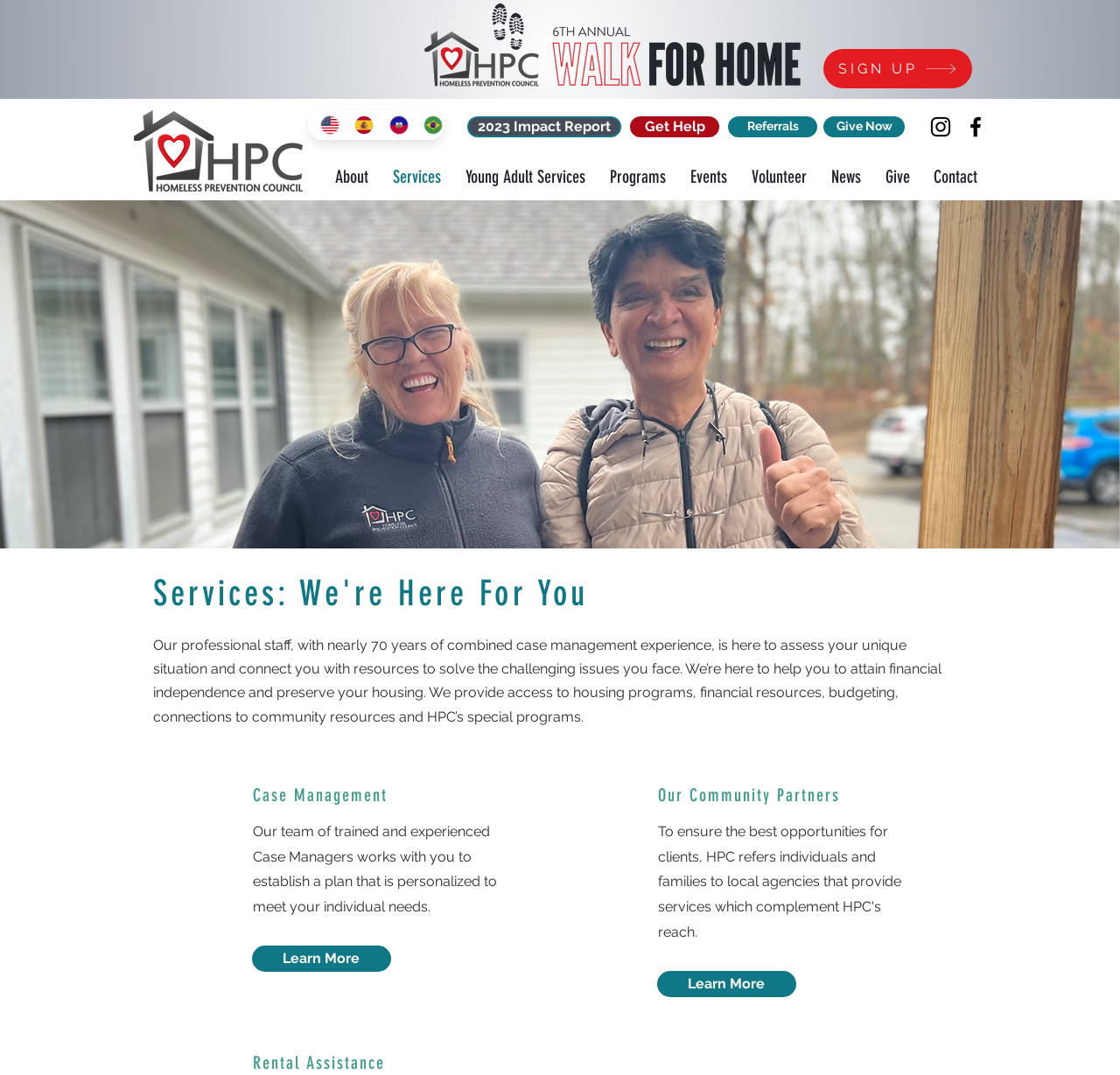Please mark the clickable region by giving the bounding box coordinates needed to complete this instruction: "Get help from the 'Get Help' section".

[0.562, 0.108, 0.642, 0.128]